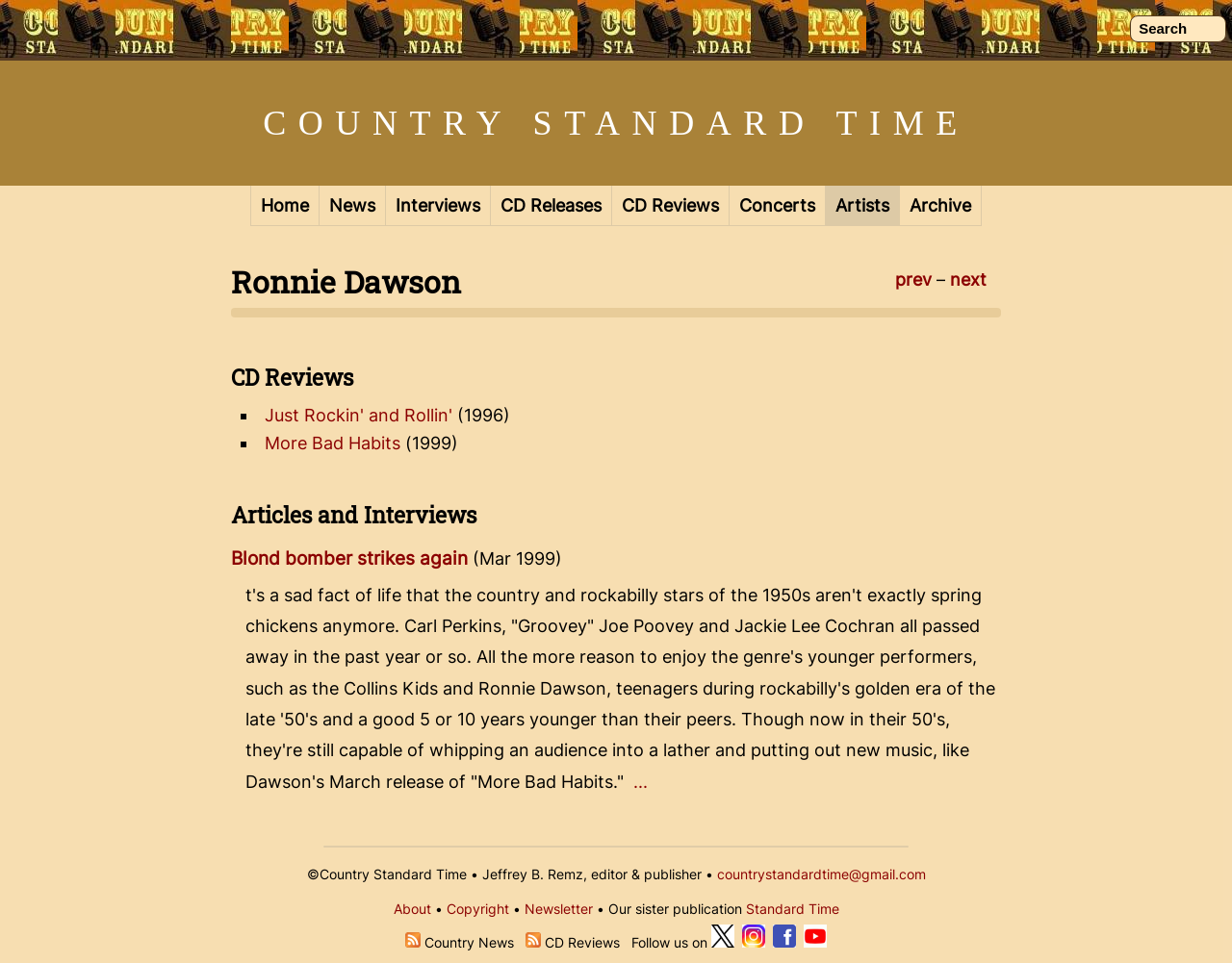Use a single word or phrase to answer the question:
How can users subscribe to country music news?

Via a link